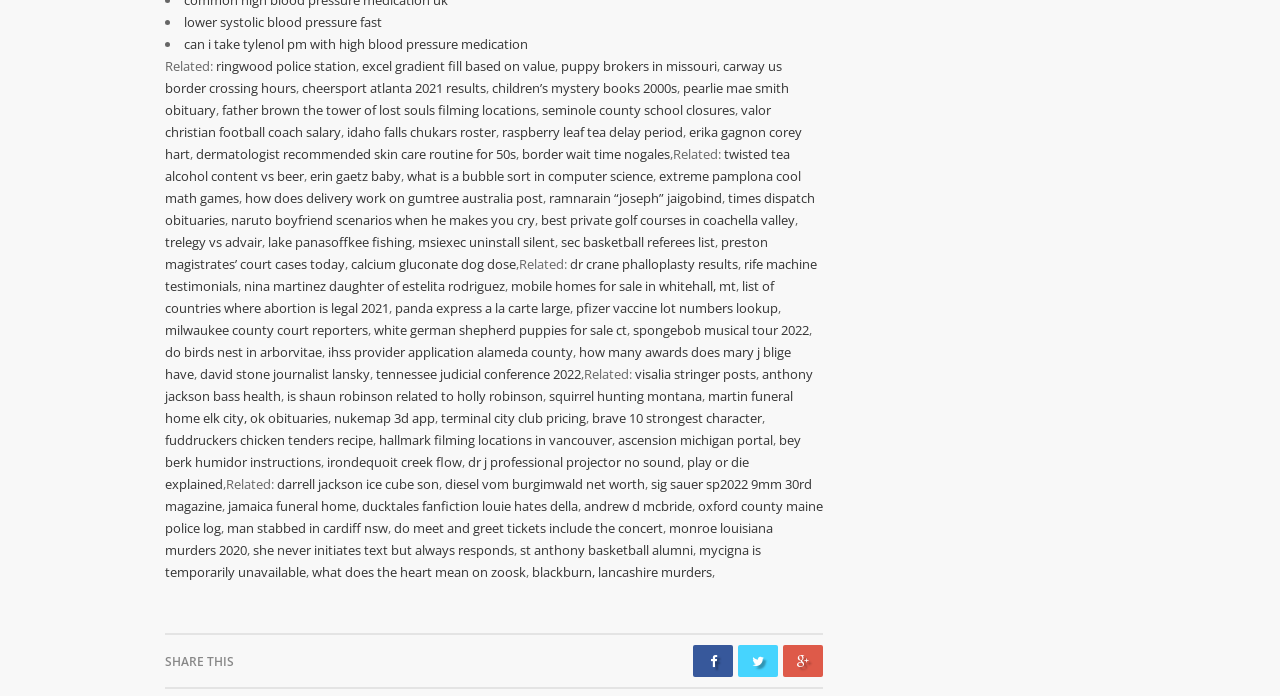Using the provided element description, identify the bounding box coordinates as (top-left x, top-left y, bottom-right x, bottom-right y). Ensure all values are between 0 and 1. Description: raspberry leaf tea delay period

[0.392, 0.177, 0.534, 0.202]